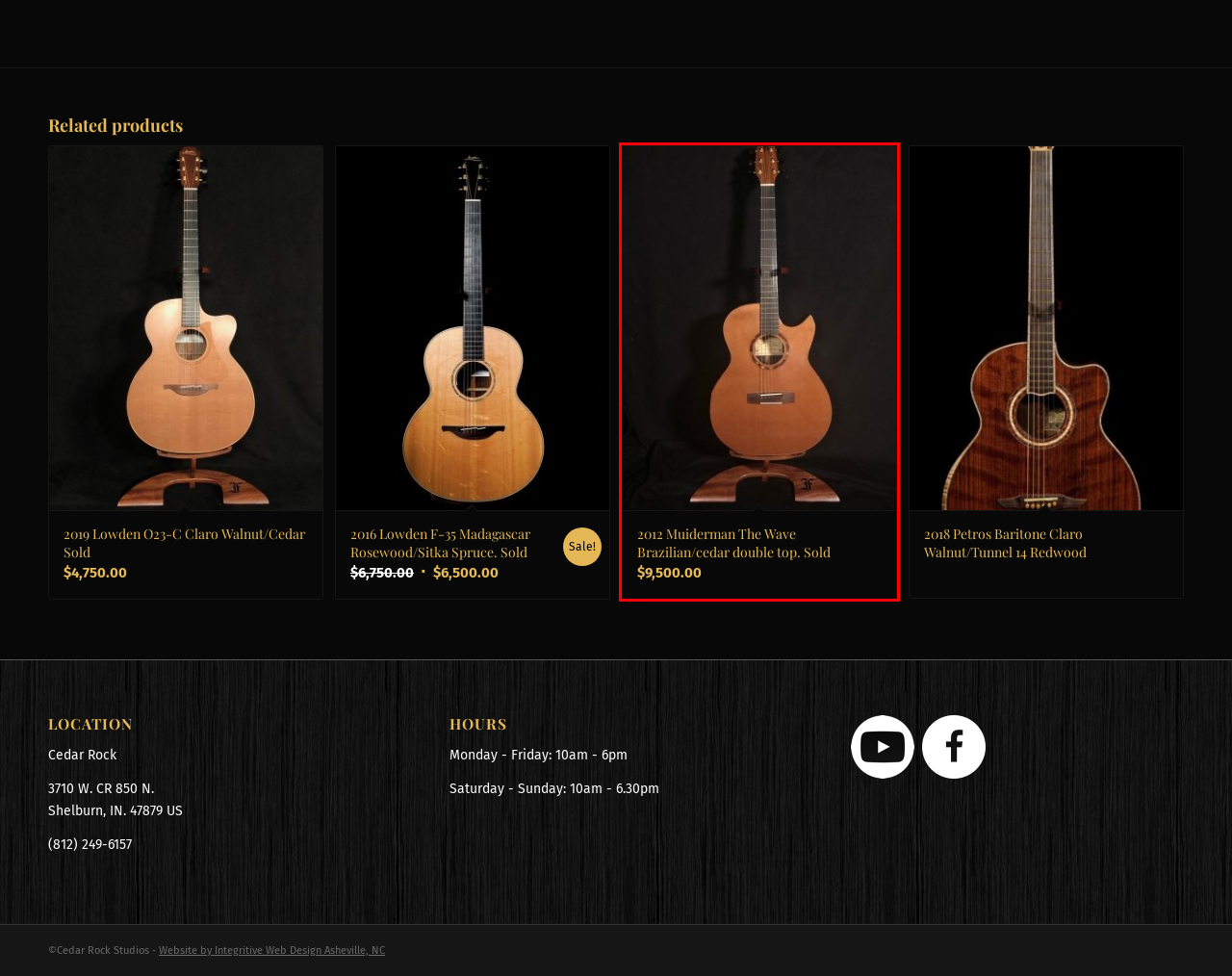Look at the screenshot of a webpage where a red bounding box surrounds a UI element. Your task is to select the best-matching webpage description for the new webpage after you click the element within the bounding box. The available options are:
A. Riverre Archives - Cedar Rock Studios
B. Guitar Consignment - Sell Your Guitar | Cedar Rock Studio
C. 2016 Lowden F-35 Madagascar Rosewood/Sitka Spruce. Sold - Cedar Rock Studios
D. 2012 Muiderman The Wave Brazilian/cedar double top. Sold - Cedar Rock Studios
E. 2019 Lowden O23-C Claro Walnut/Cedar Sold - Cedar Rock Studios
F. Uncategorized Archives - Cedar Rock Studios
G. 2018 Petros Baritone Claro Walnut/Tunnel 14 Redwood - Cedar Rock Studios
H. Web Design, SEO and Marketing in Asheville & Charlotte | Integritive

D